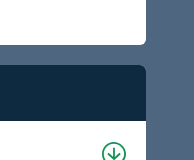Examine the screenshot and answer the question in as much detail as possible: What is the purpose of the icon in the lower part of the image?

The caption explains that the icon enhances user navigation, indicating that users can click for additional actions or information, which implies that the icon's purpose is to facilitate user interaction with the application.